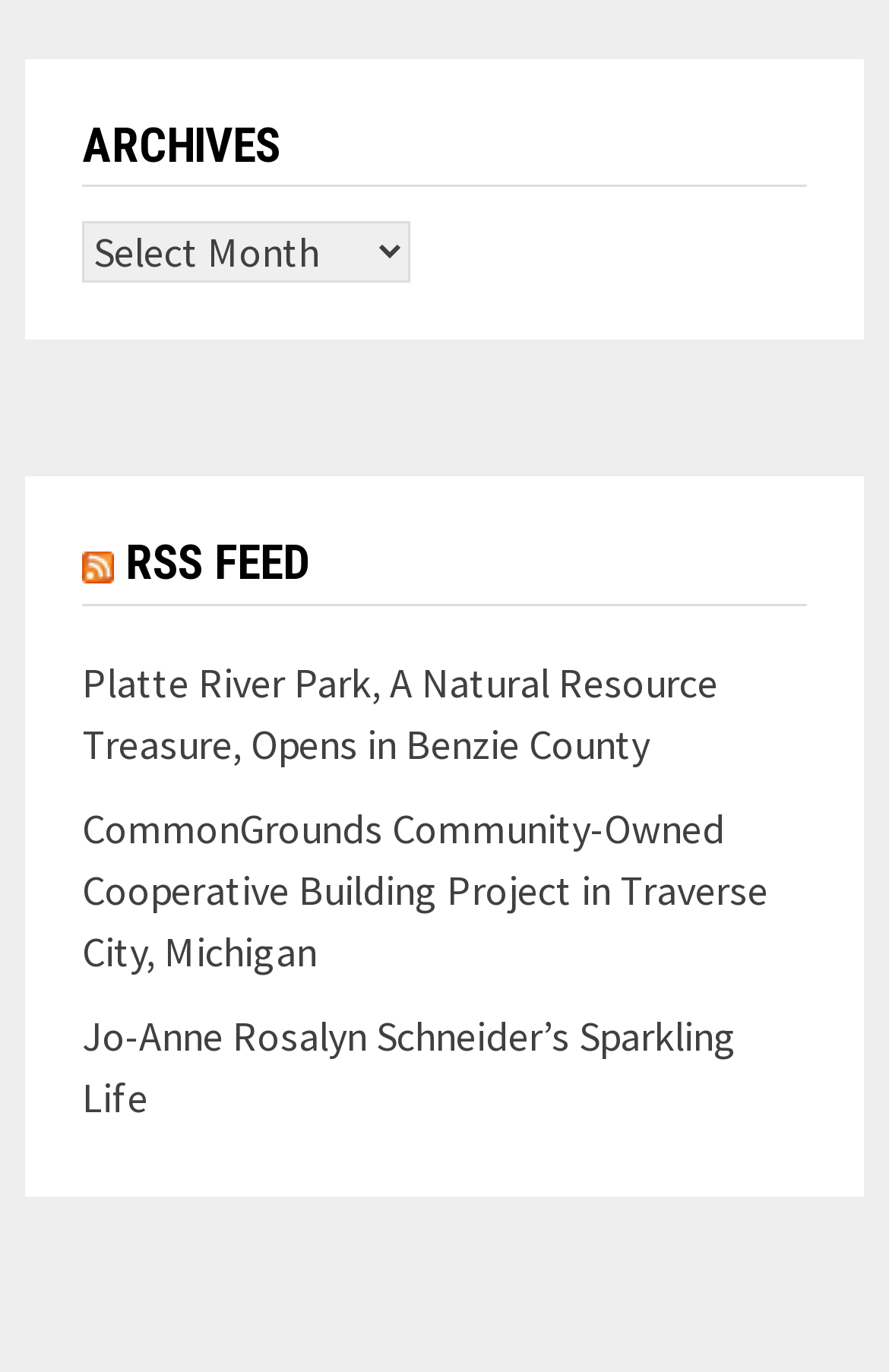Bounding box coordinates are specified in the format (top-left x, top-left y, bottom-right x, bottom-right y). All values are floating point numbers bounded between 0 and 1. Please provide the bounding box coordinate of the region this sentence describes: RSS Feed

[0.141, 0.392, 0.349, 0.432]